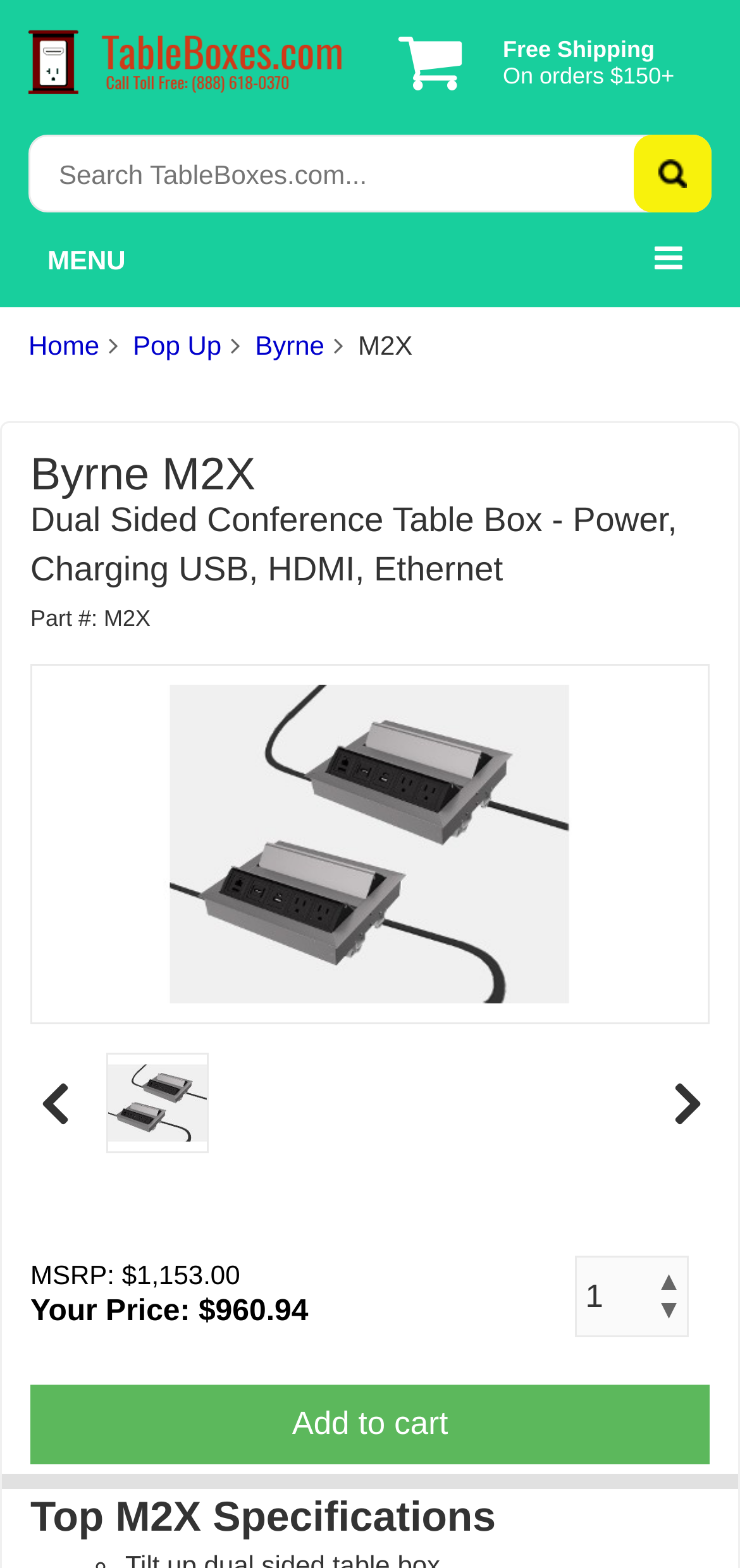Pinpoint the bounding box coordinates of the clickable area needed to execute the instruction: "Click on the TableBoxes.com logo". The coordinates should be specified as four float numbers between 0 and 1, i.e., [left, top, right, bottom].

[0.038, 0.018, 0.462, 0.038]